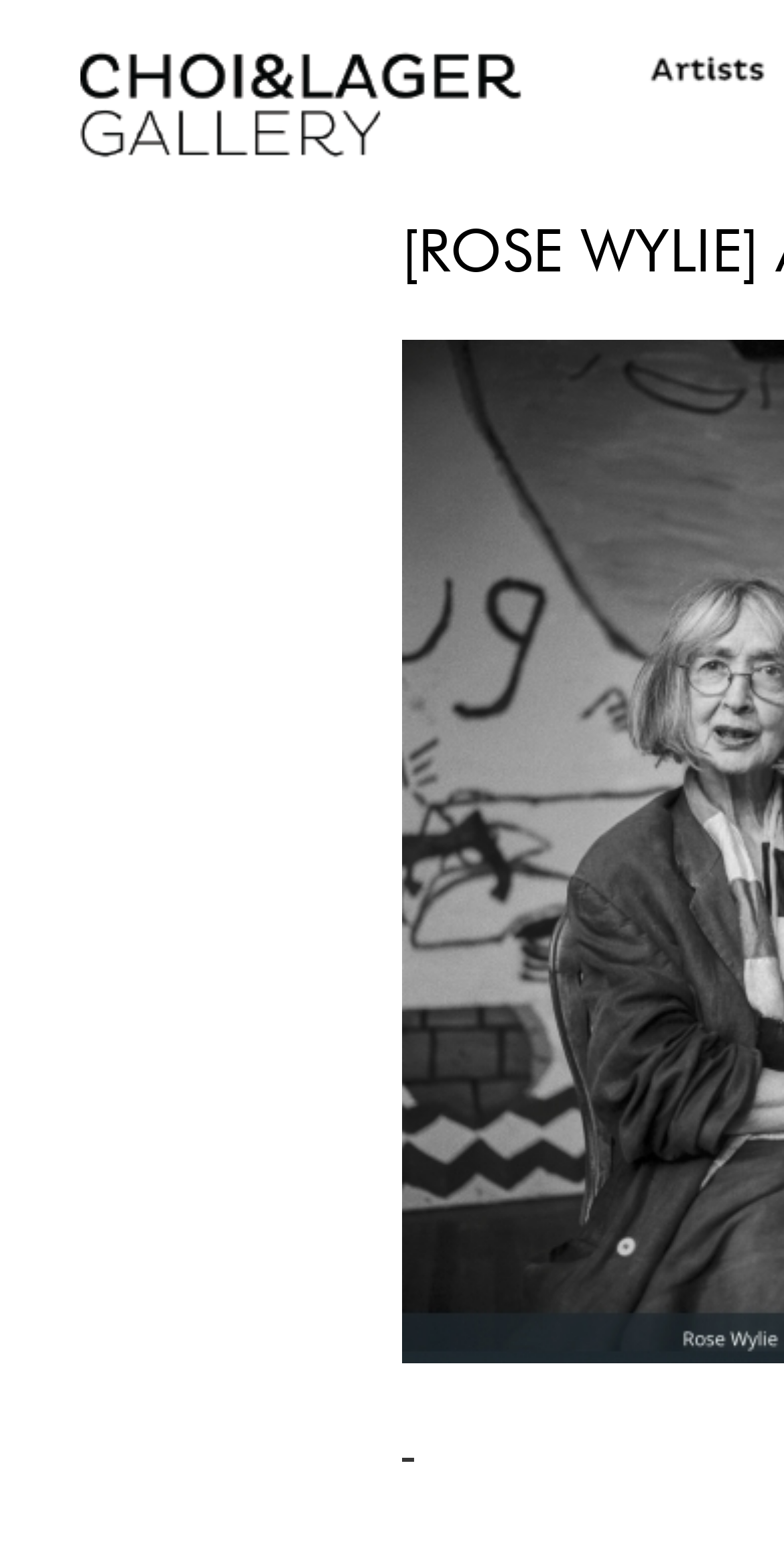Identify the bounding box of the UI element that matches this description: "title="Choi & Lager"".

[0.103, 0.028, 0.715, 0.103]